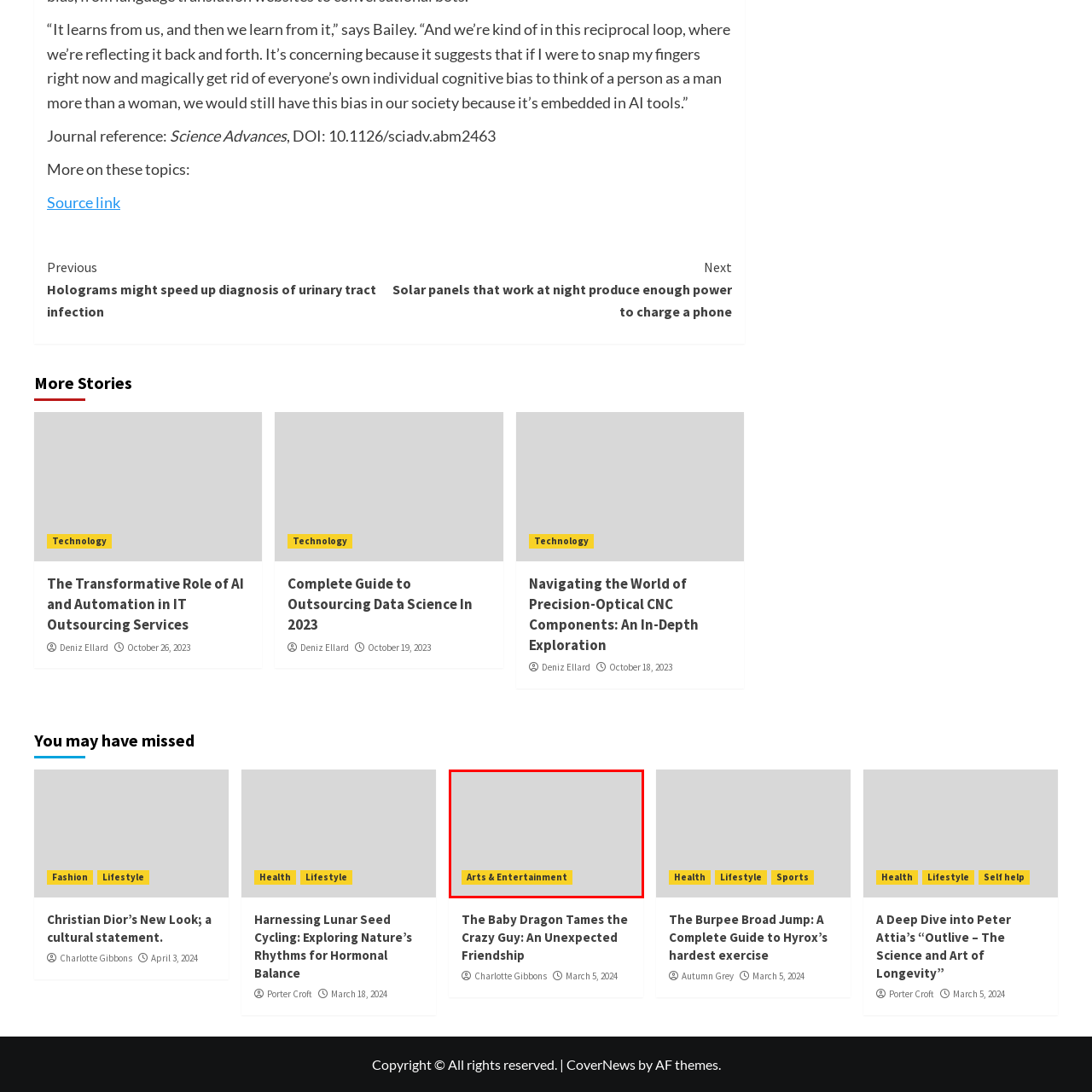Focus on the content inside the red-outlined area of the image and answer the ensuing question in detail, utilizing the information presented: What is the category of the content?

The category label below the title indicates that the content is focused on arts and entertainment, which may include creative expressions, storytelling, or cultural commentary related to the title 'The Baby Dragon Tames the Crazy Guy'.